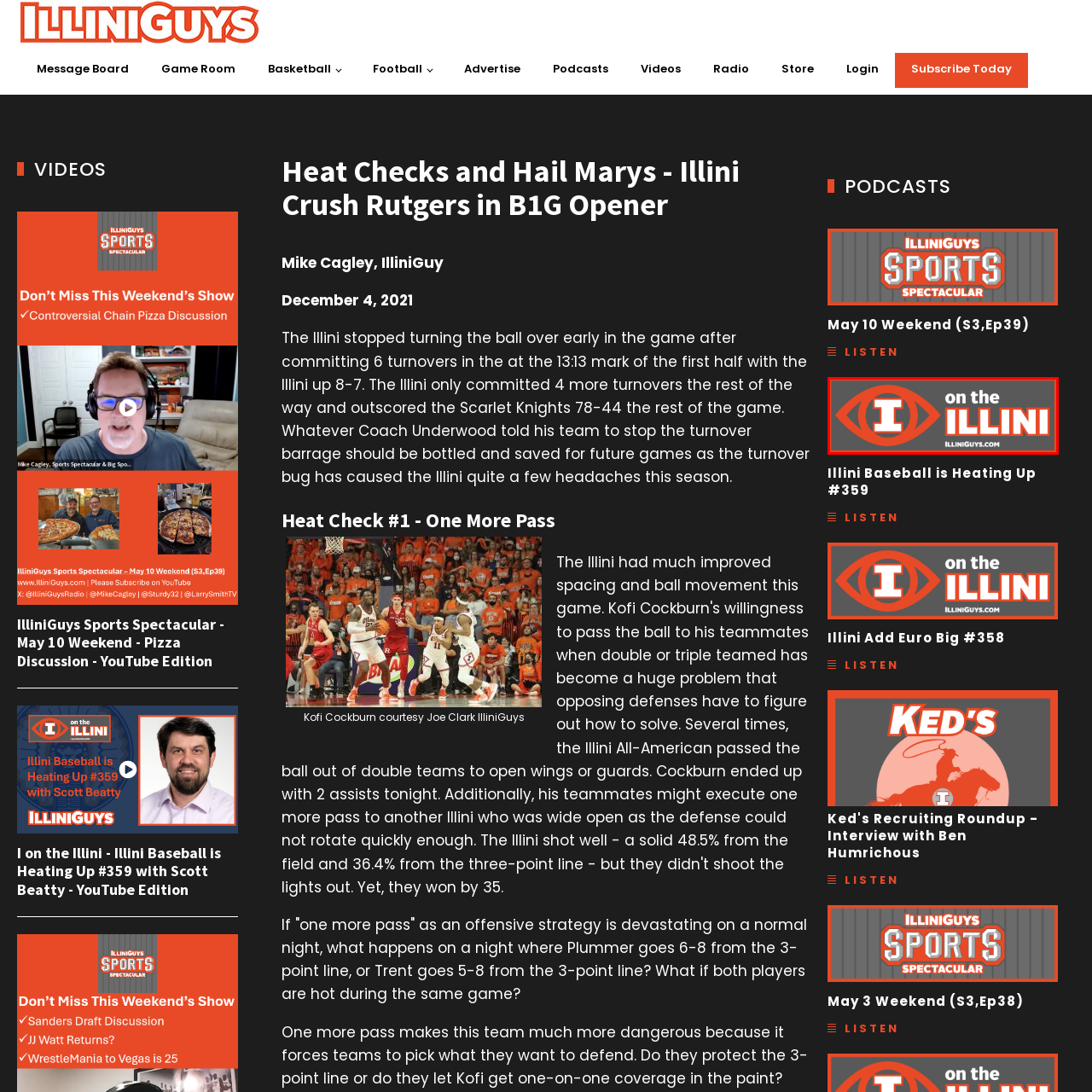Please look at the image highlighted by the red box, What is the shape surrounding the 'I'?
 Provide your answer using a single word or phrase.

An eye